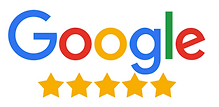Provide a comprehensive description of the image.

The image features the iconic Google logo, prominently displayed in vibrant colors—blue, red, yellow, and green—illustrating the brand's playful yet professional identity. This logo is complemented by a row of five golden stars underneath, symbolizing outstanding service or product quality, often associated with positive customer reviews. Together, they convey a strong message of excellence and reliability, likely aimed at emphasizing a highly rated experience related to the services offered, such as a photo booth experience. This imagery captures attention and serves to instill trust in potential customers seeking quality and satisfaction.